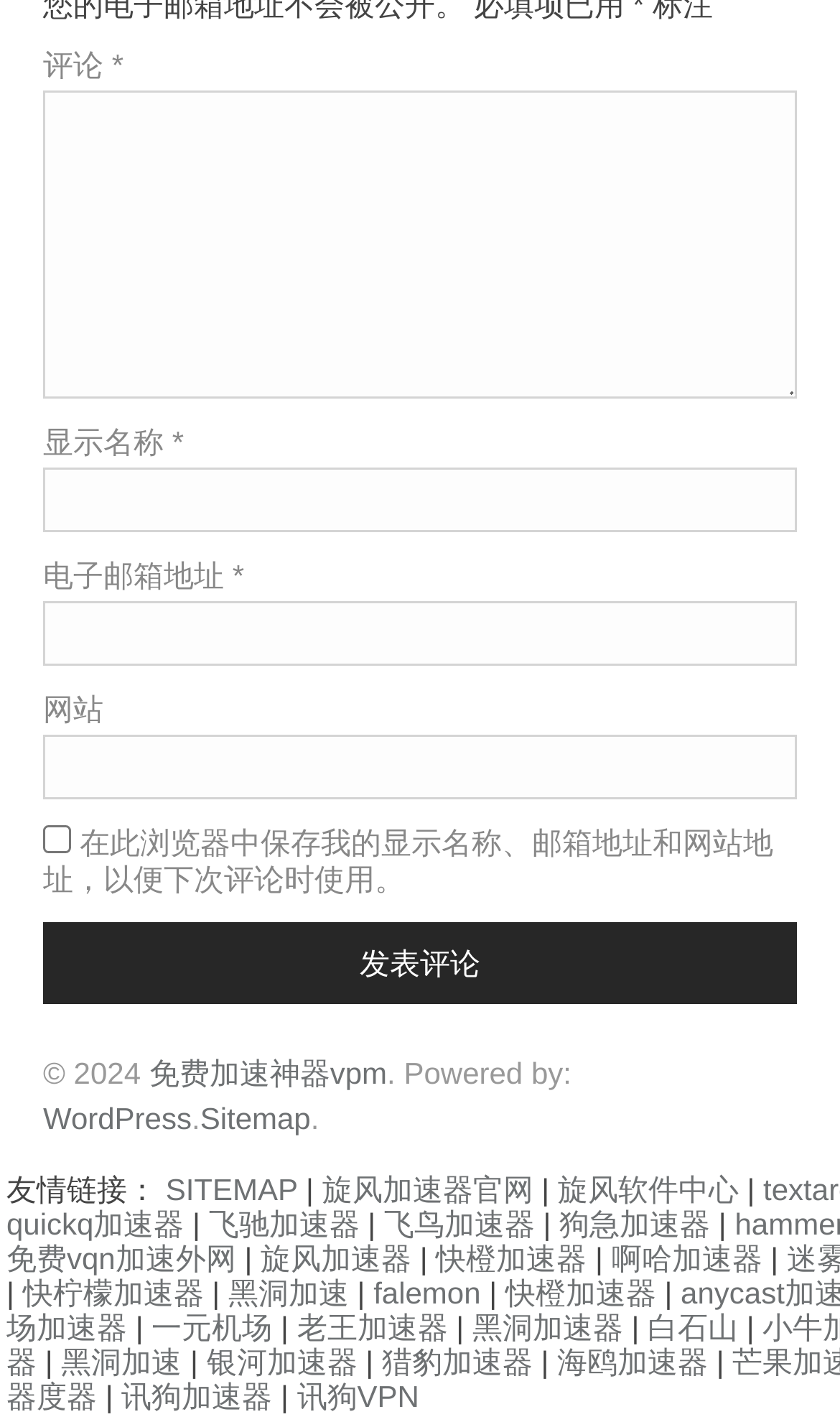Please provide a detailed answer to the question below based on the screenshot: 
How many input fields are required?

There are three input fields with an asterisk (*) symbol, indicating that they are required. These fields are for comments, display name, and email address.